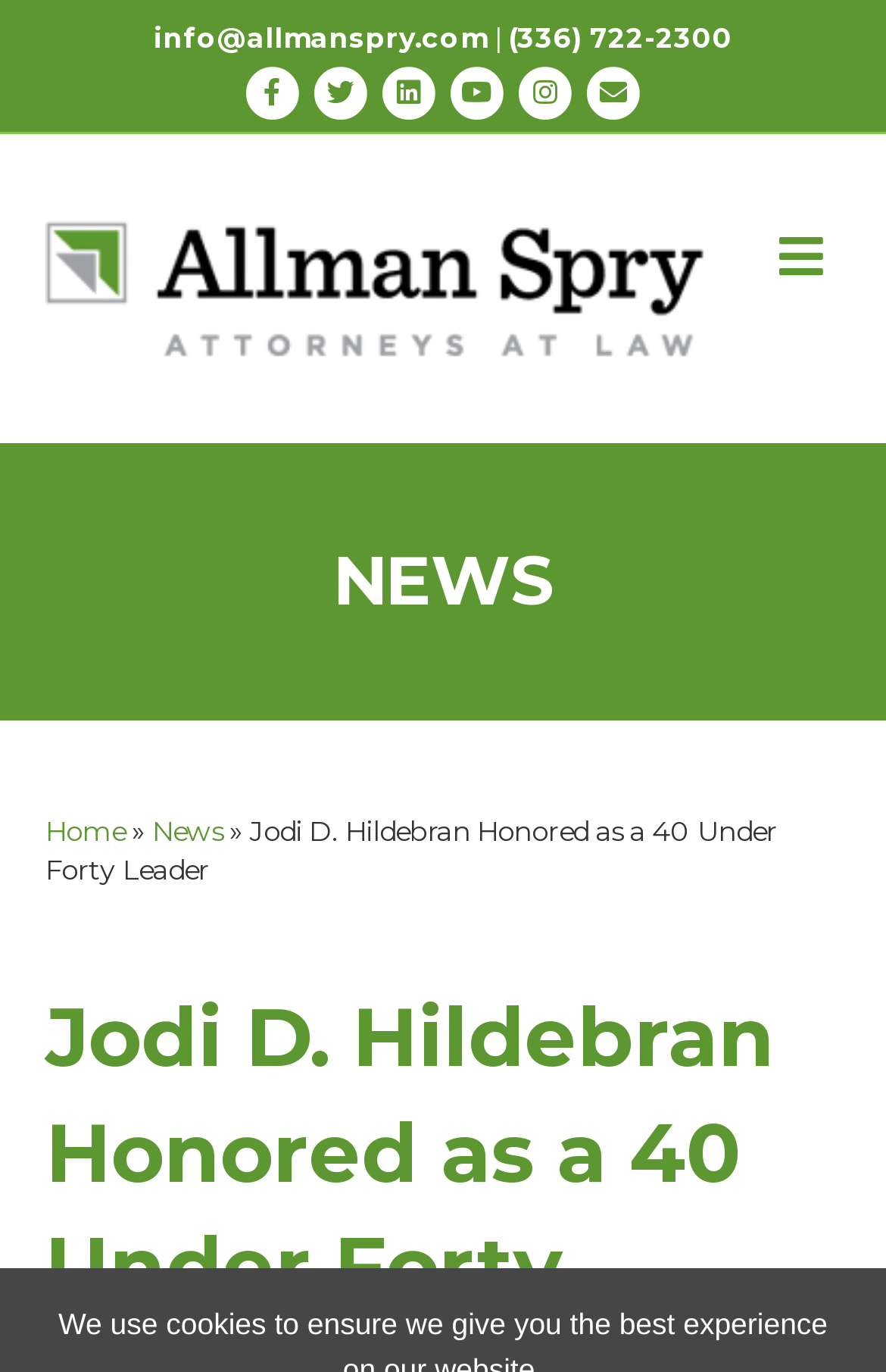Please find the bounding box coordinates of the element that needs to be clicked to perform the following instruction: "Open menu". The bounding box coordinates should be four float numbers between 0 and 1, represented as [left, top, right, bottom].

[0.859, 0.159, 0.949, 0.215]